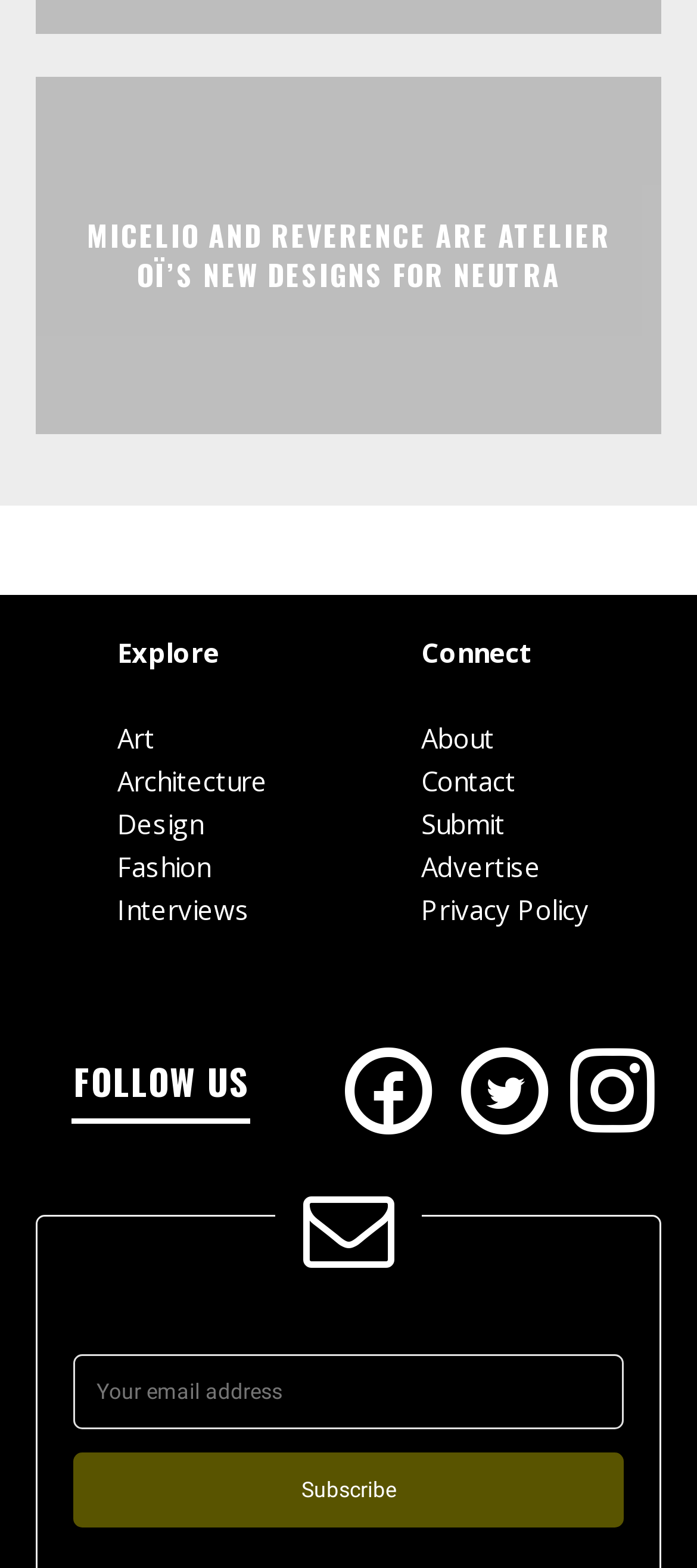From the details in the image, provide a thorough response to the question: What is the purpose of the textbox at the bottom of the webpage?

The textbox at the bottom of the webpage is labeled 'email' and has a 'Subscribe' button next to it. This suggests that the purpose of the textbox is to allow users to enter their email address and subscribe to a newsletter or receive updates from the website.